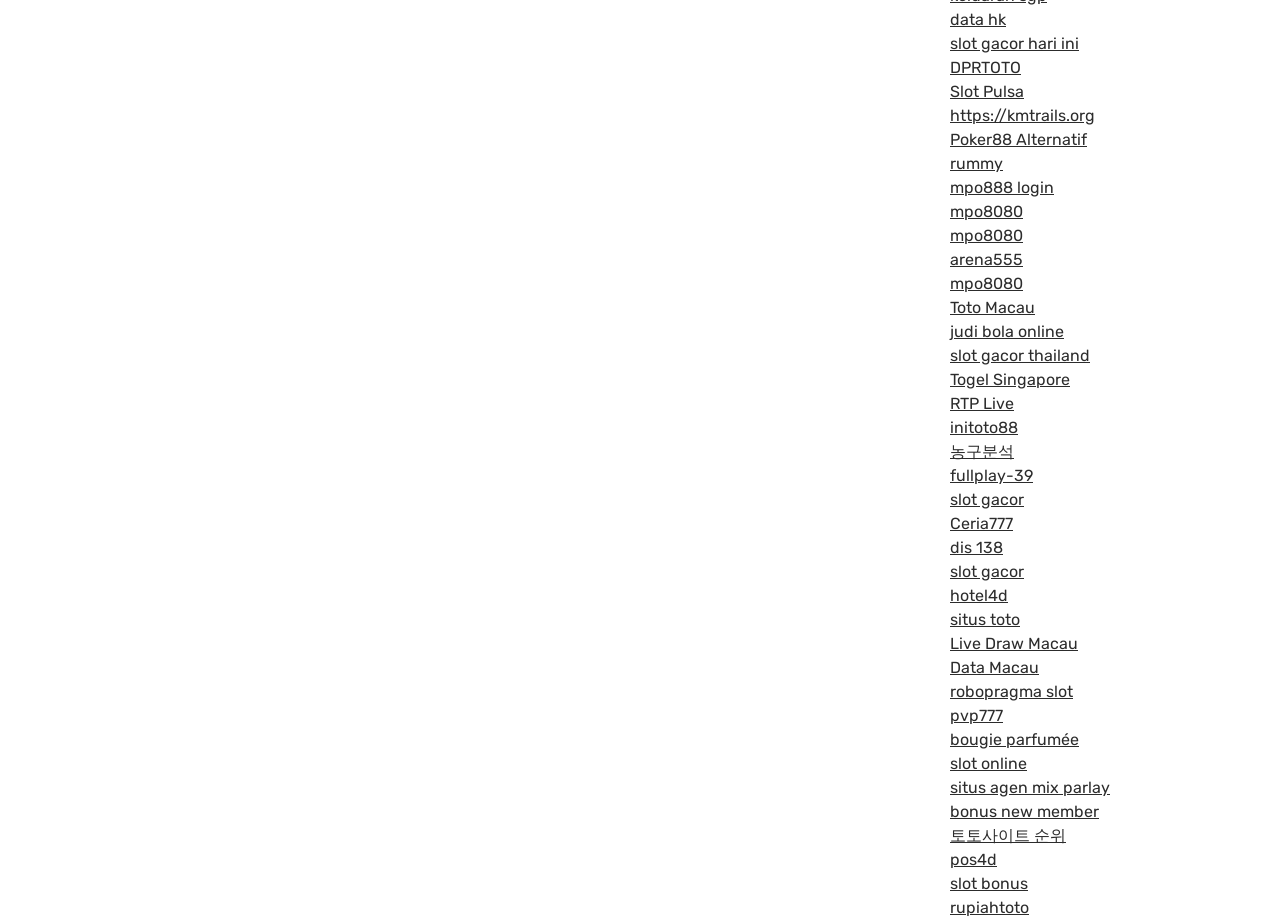Based on the visual content of the image, answer the question thoroughly: What is the common theme among the links on this webpage?

After analyzing the links on the webpage, it is clear that the common theme among them is online gaming and betting, with a focus on slot games, poker, and sports betting.